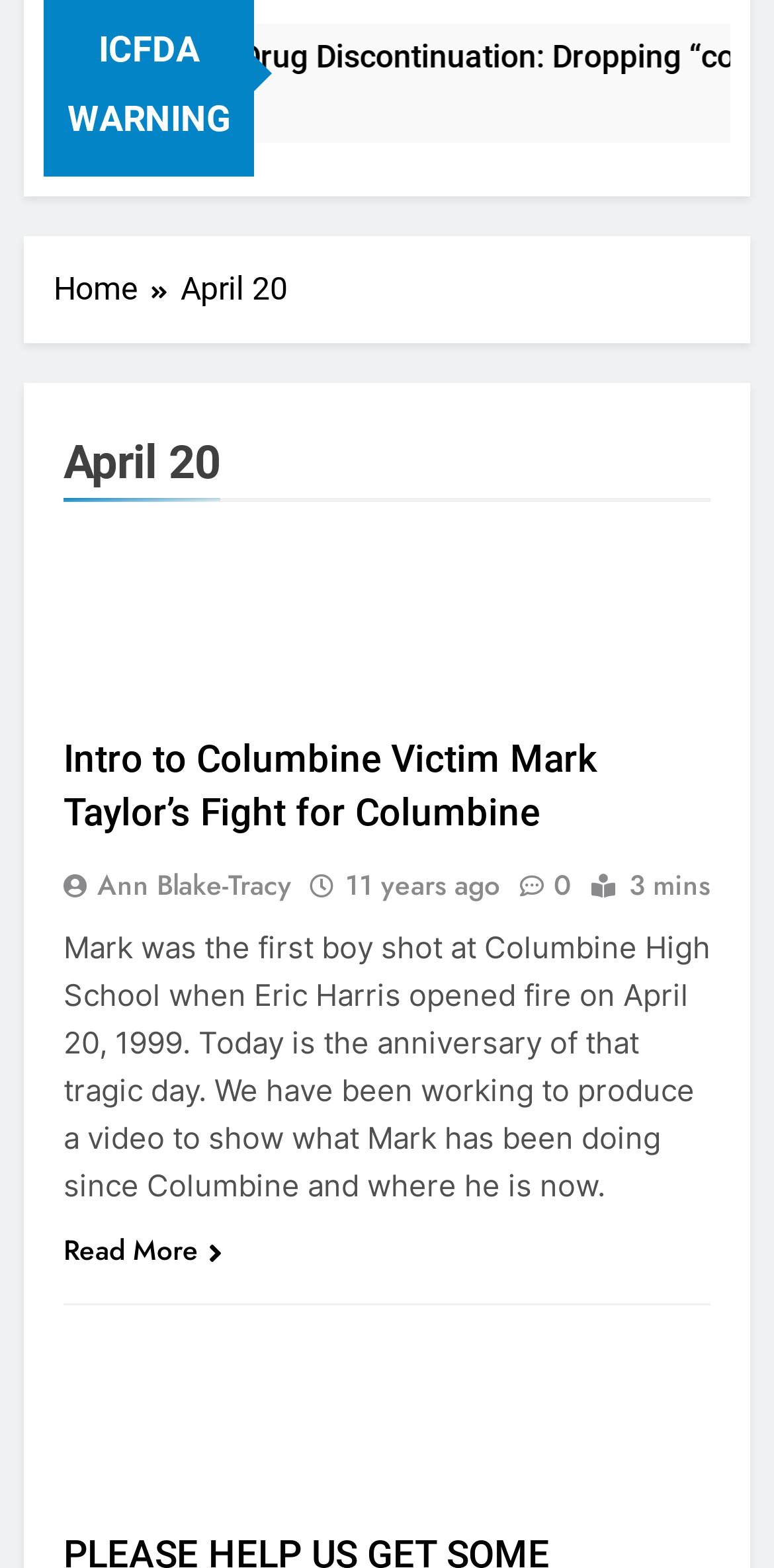Give a succinct answer to this question in a single word or phrase: 
What is the name of the Columbine victim mentioned in the article?

Mark Taylor